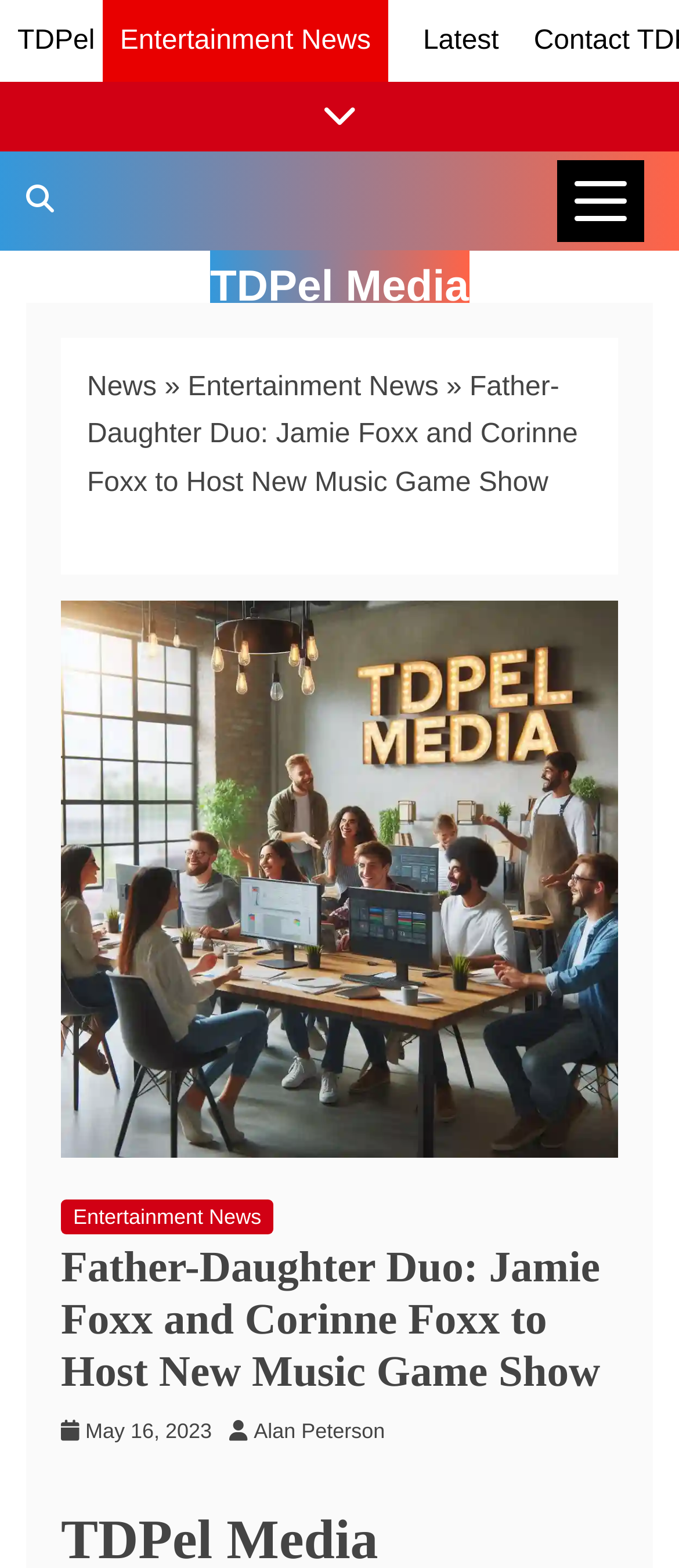Identify the bounding box of the HTML element described here: "aria-label="News Categories"". Provide the coordinates as four float numbers between 0 and 1: [left, top, right, bottom].

[0.821, 0.102, 0.949, 0.155]